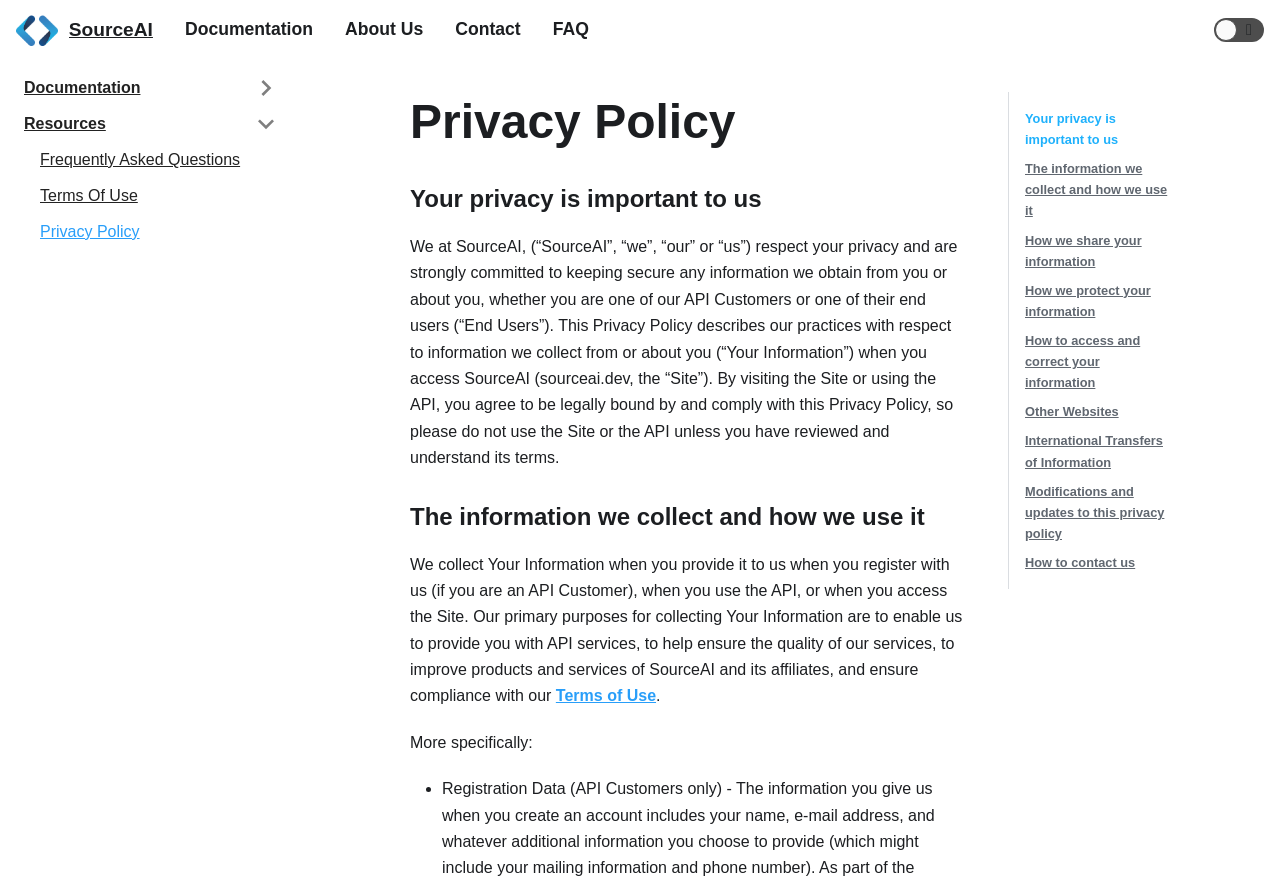What is the primary purpose of collecting user information?
Look at the screenshot and provide an in-depth answer.

According to the privacy policy, the primary purposes of collecting user information are to enable the company to provide API services, ensure the quality of services, improve products and services, and ensure compliance with the terms of use.